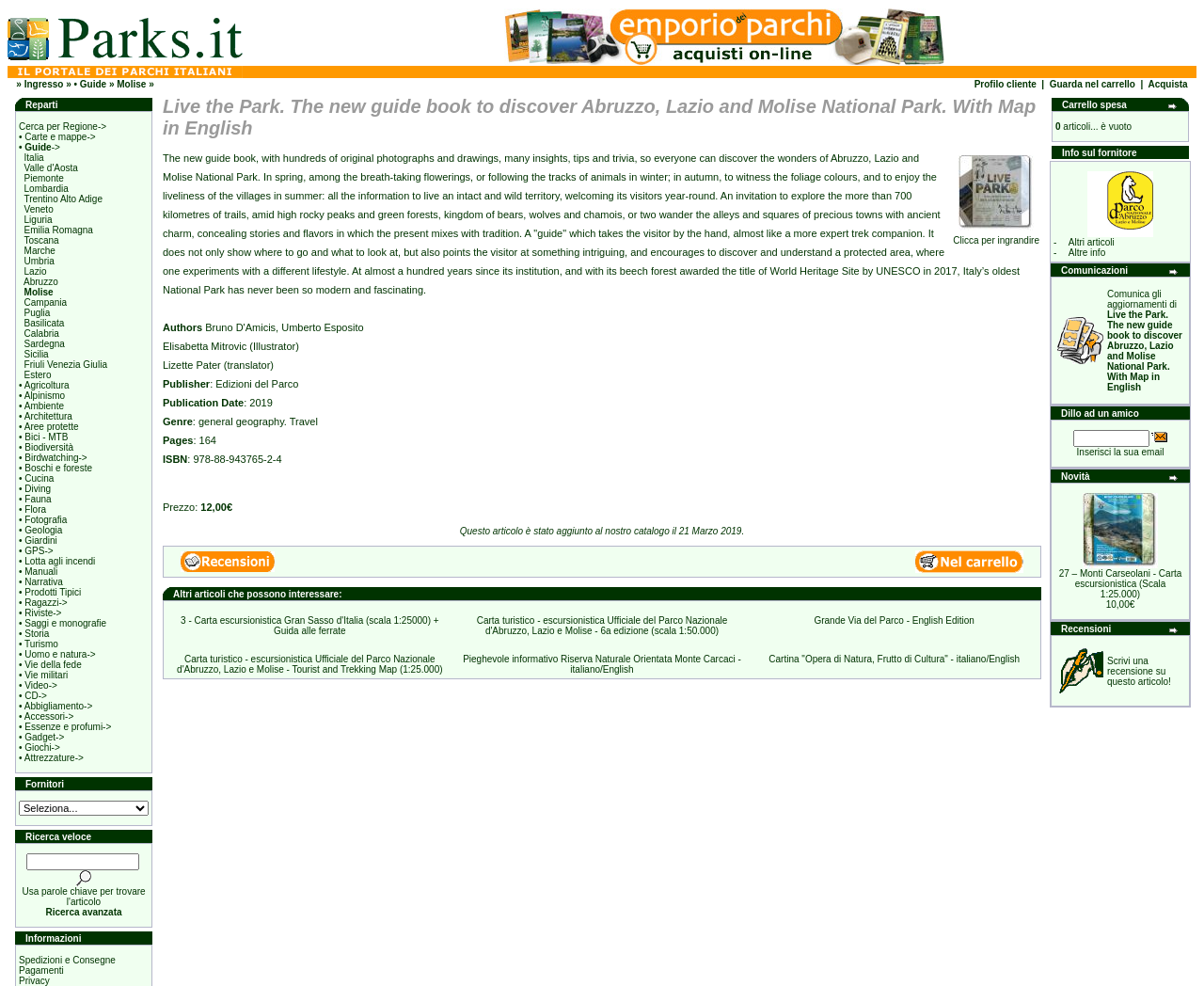What is the purpose of the 'Cerca per Regione' section?
Using the picture, provide a one-word or short phrase answer.

Search by region